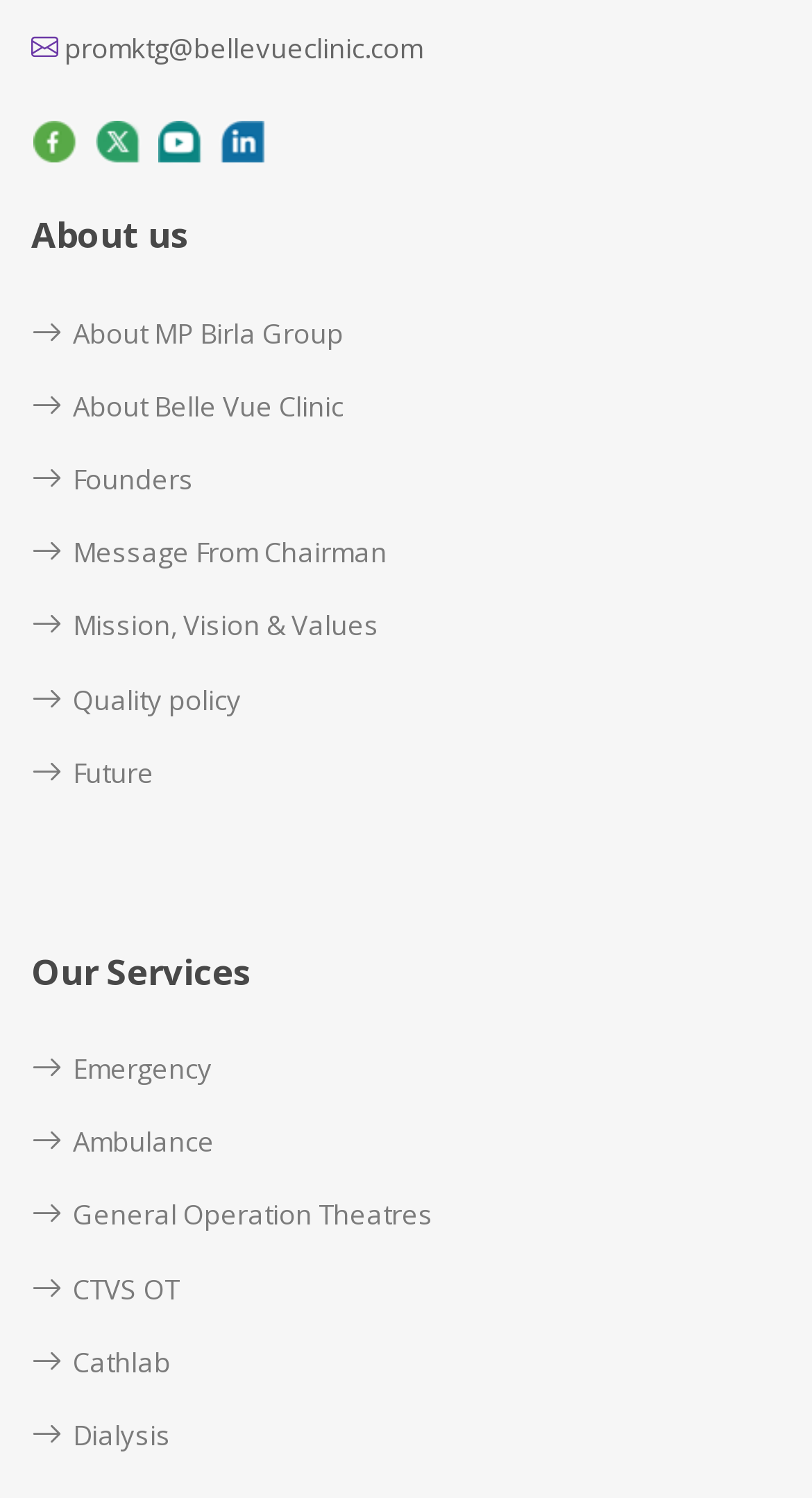Locate the bounding box coordinates of the clickable area needed to fulfill the instruction: "View About MP Birla Group".

[0.038, 0.211, 0.423, 0.232]